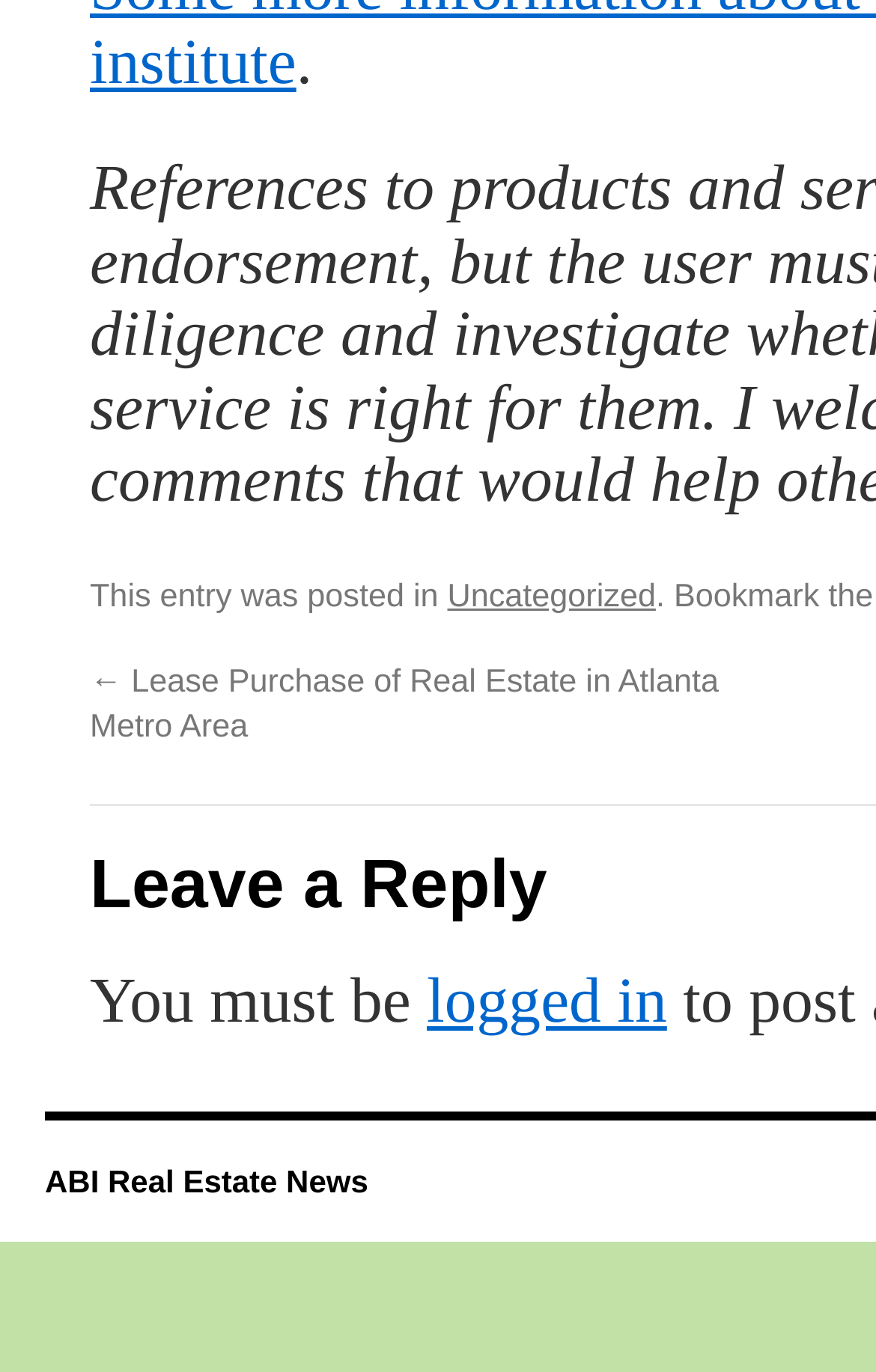Provide the bounding box coordinates for the specified HTML element described in this description: "ABI Real Estate News". The coordinates should be four float numbers ranging from 0 to 1, in the format [left, top, right, bottom].

[0.051, 0.91, 0.42, 0.937]